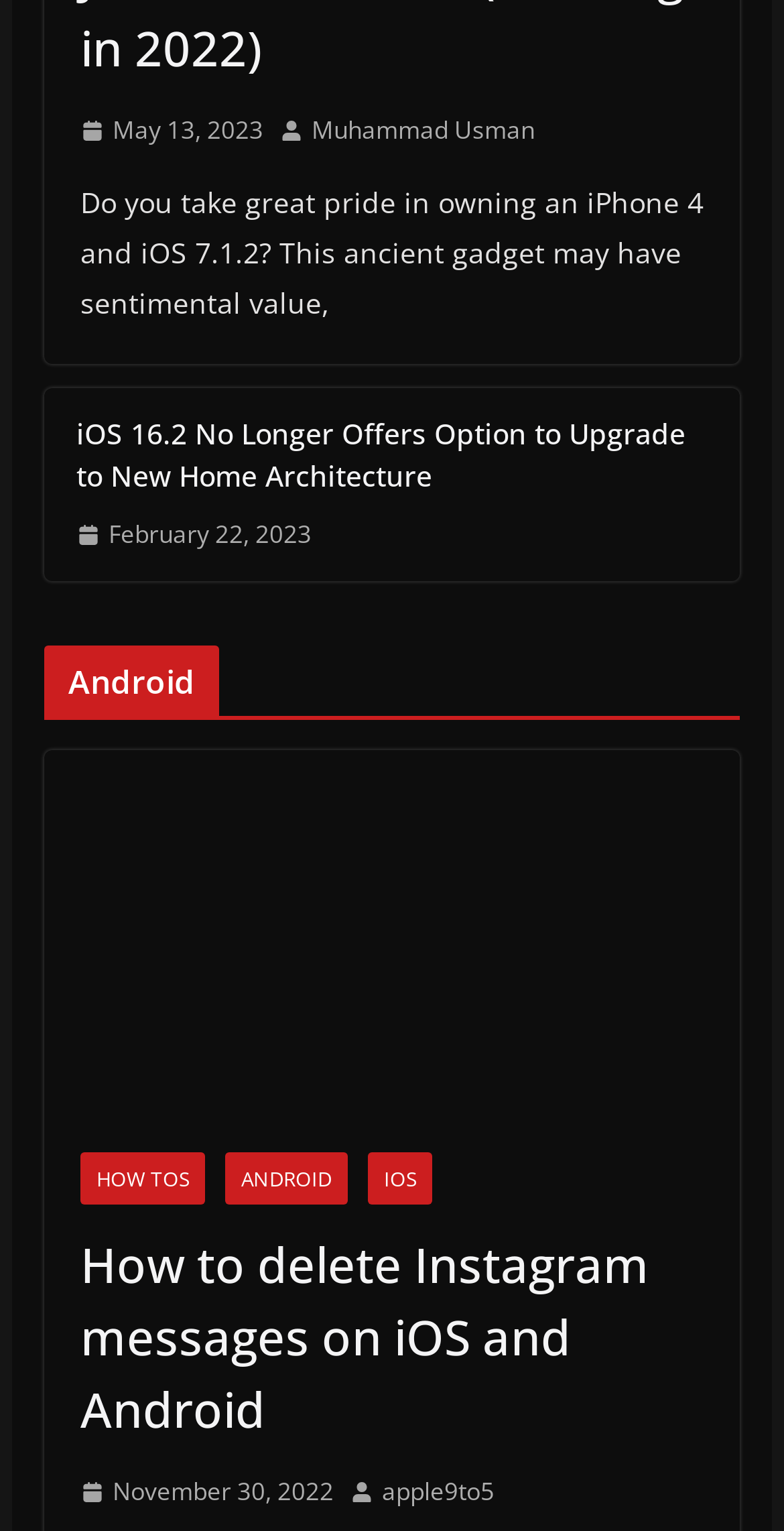Please identify the bounding box coordinates of the clickable element to fulfill the following instruction: "Check the article posted on May 13, 2023". The coordinates should be four float numbers between 0 and 1, i.e., [left, top, right, bottom].

[0.102, 0.071, 0.335, 0.1]